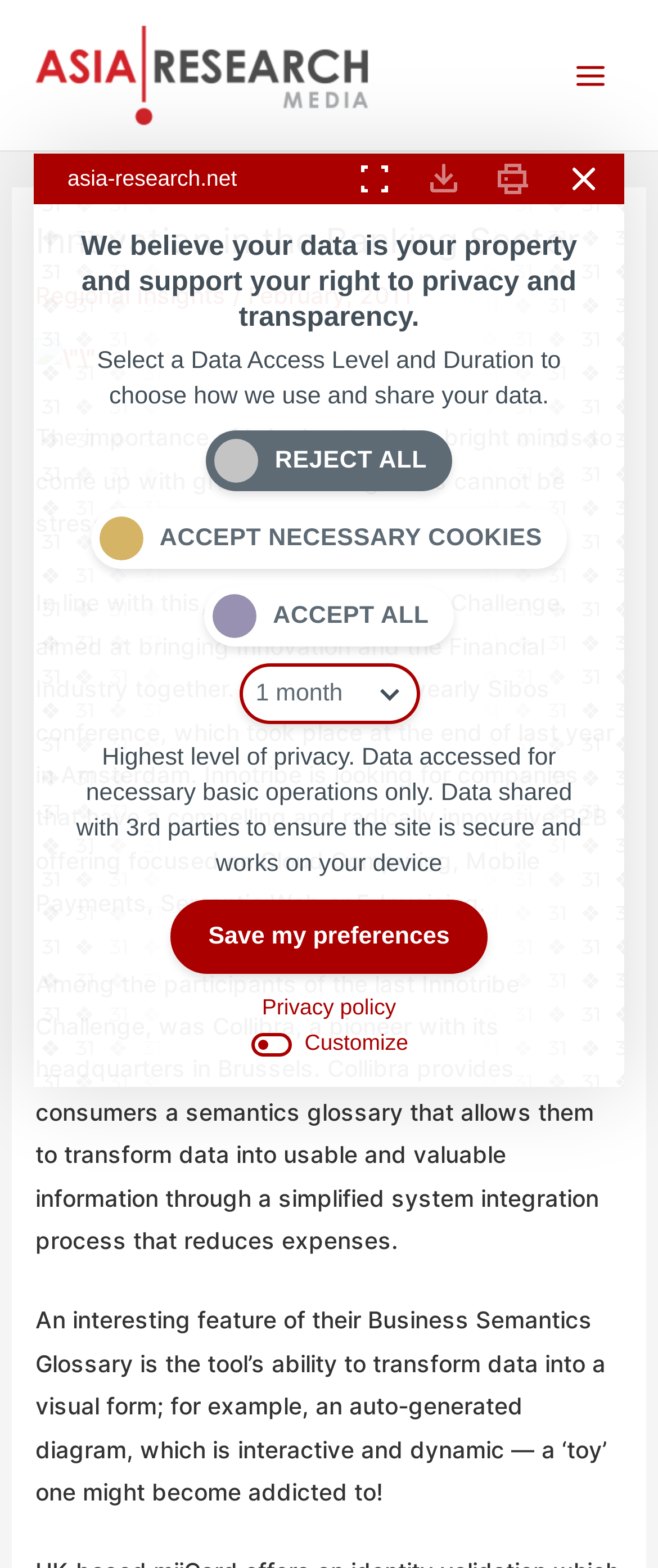Provide the bounding box coordinates of the section that needs to be clicked to accomplish the following instruction: "Click the 'Main Menu' button."

[0.845, 0.026, 0.949, 0.07]